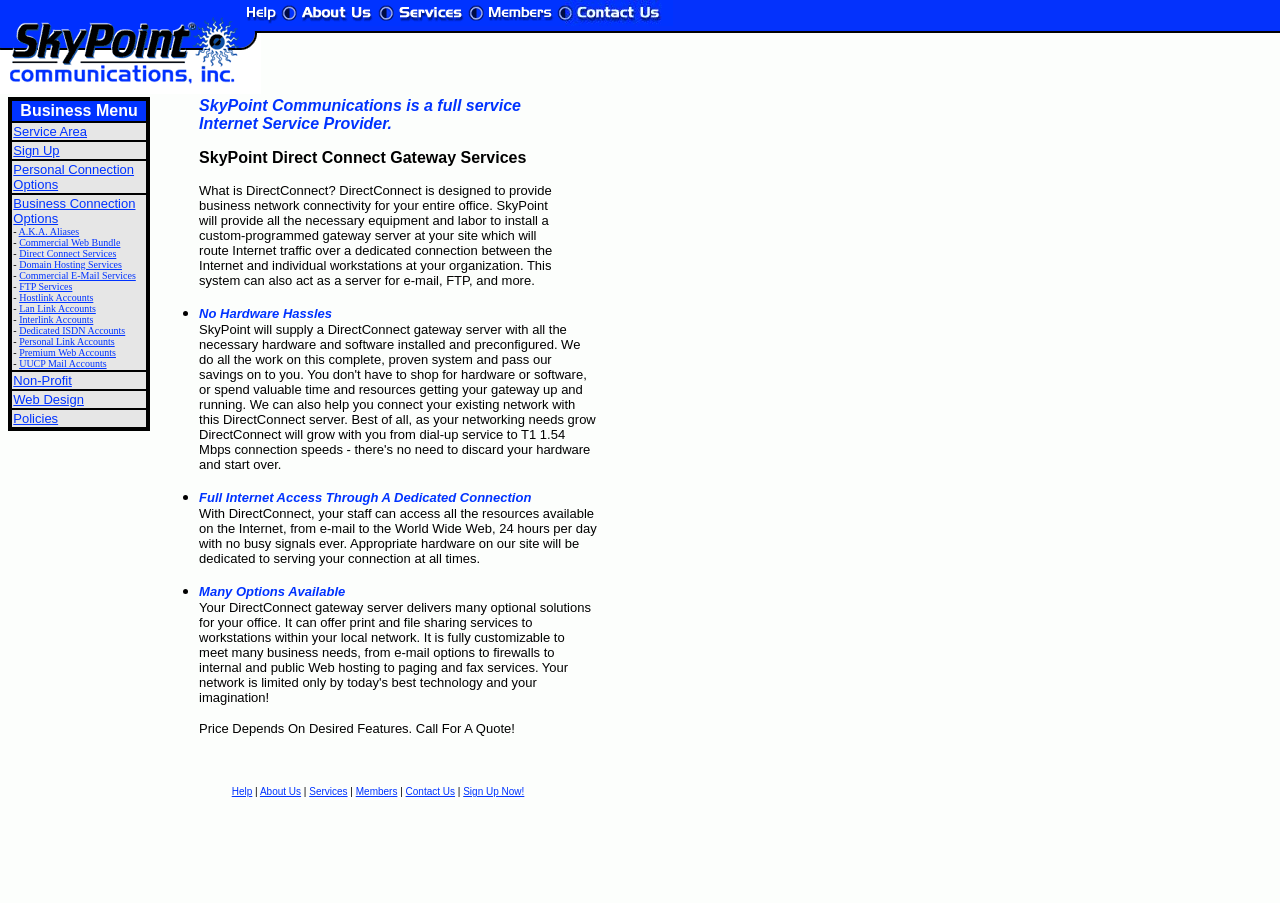What is the last item in the business menu?
Using the visual information, reply with a single word or short phrase.

Non-Profit Web Design